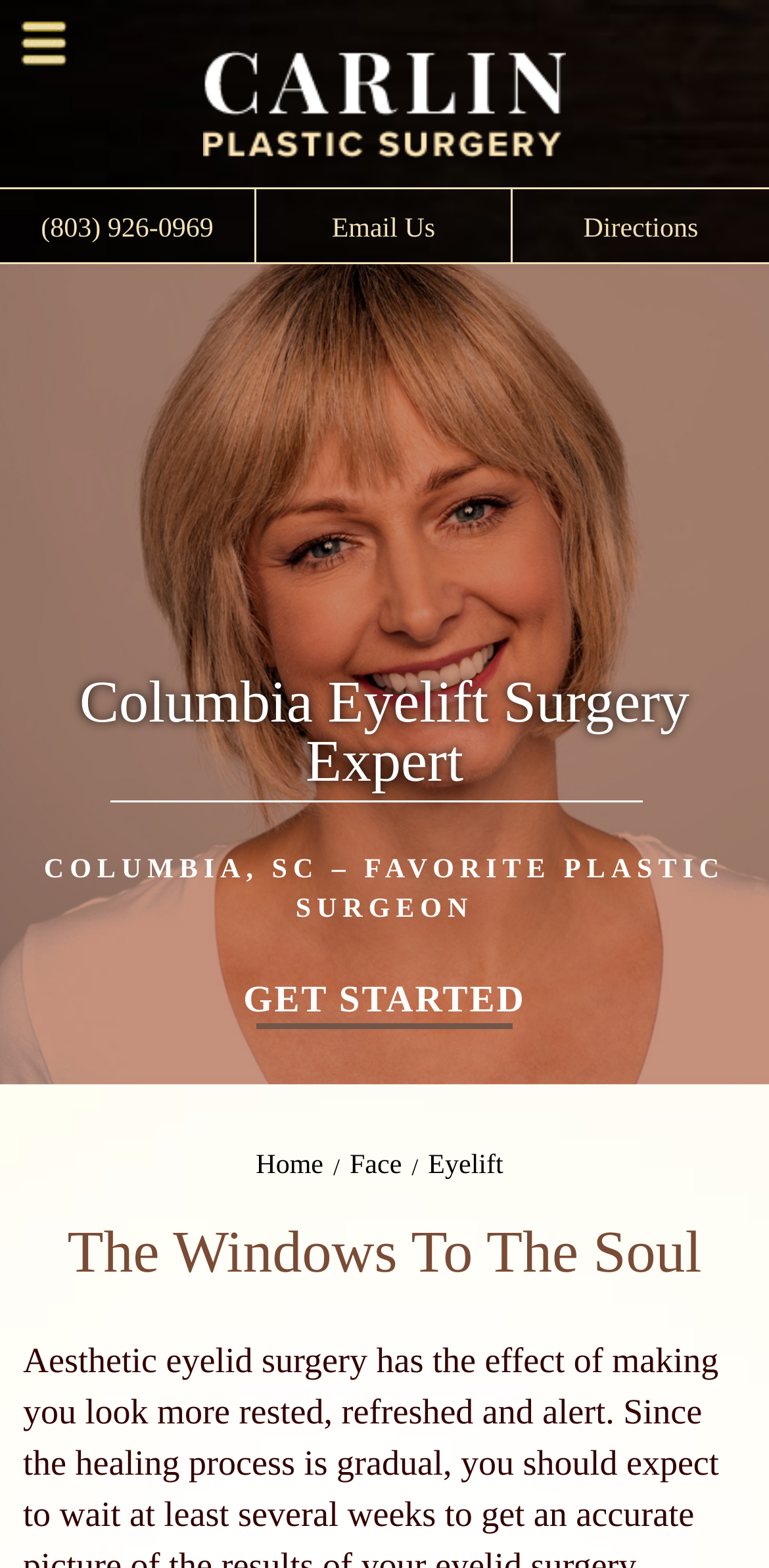Provide a one-word or short-phrase answer to the question:
What is the name of the plastic surgery clinic?

Carlin Plastic Surgery